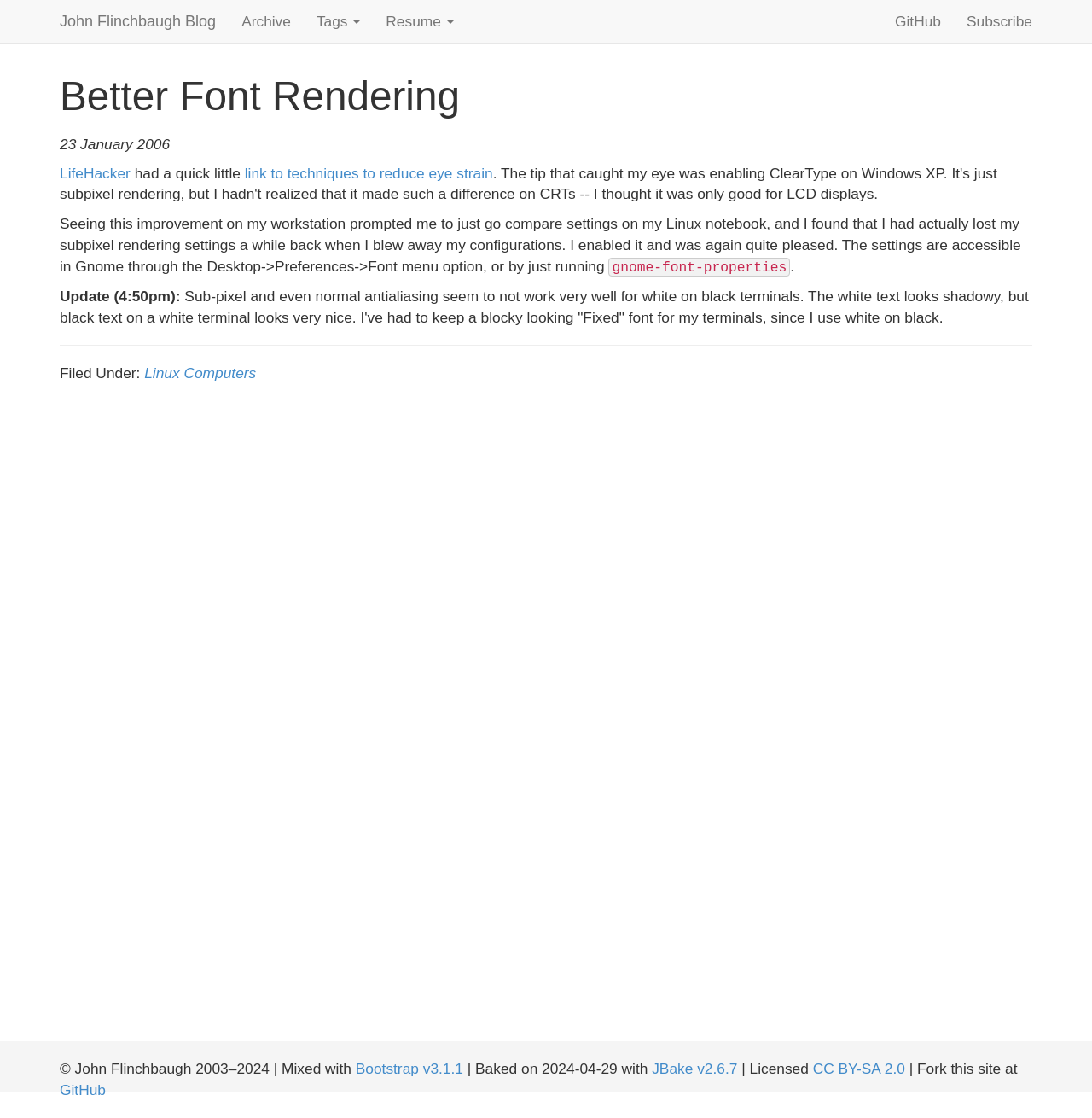Please identify the webpage's heading and generate its text content.

Better Font Rendering